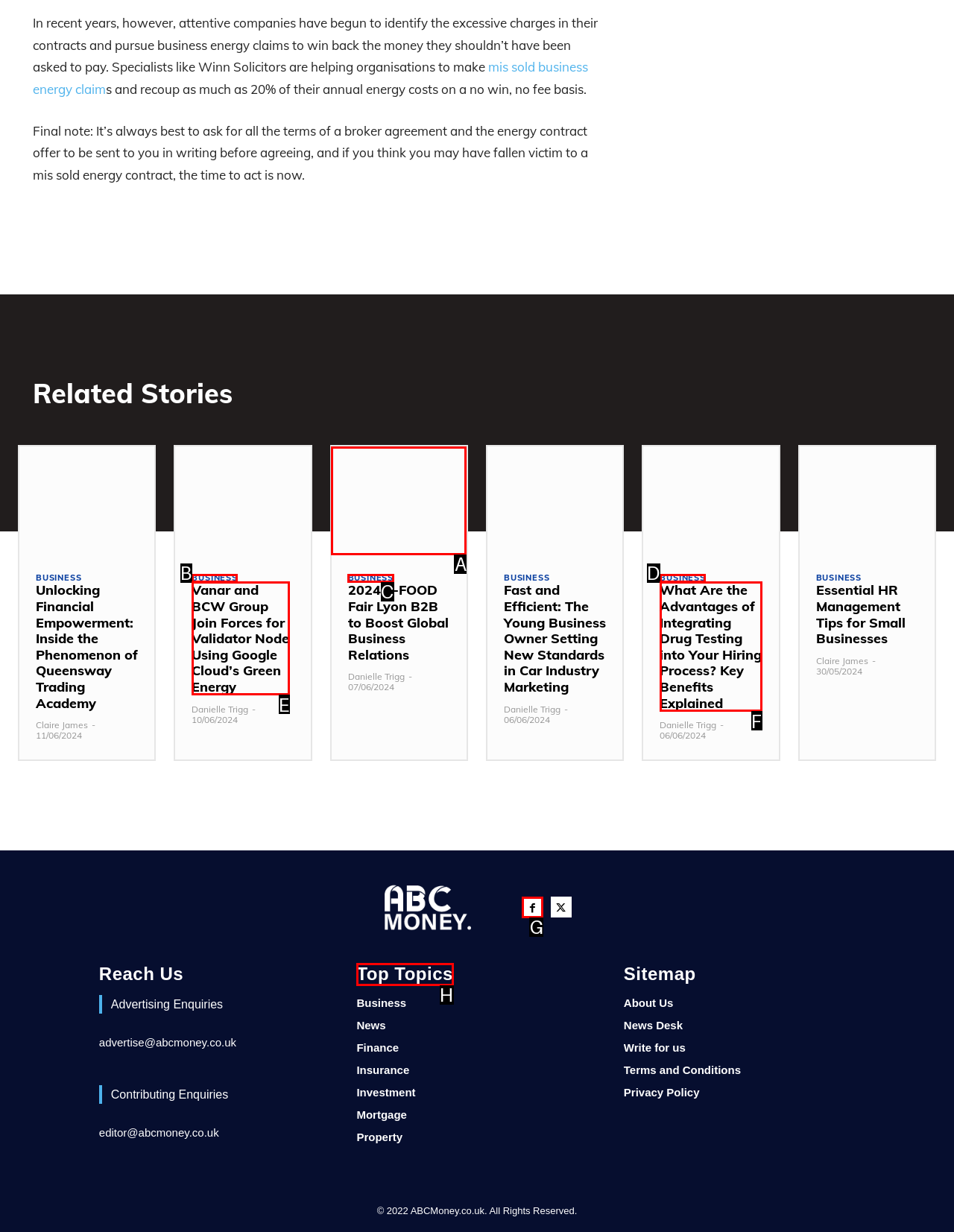Choose the HTML element that should be clicked to accomplish the task: Explore the 'Top Topics'. Answer with the letter of the chosen option.

H